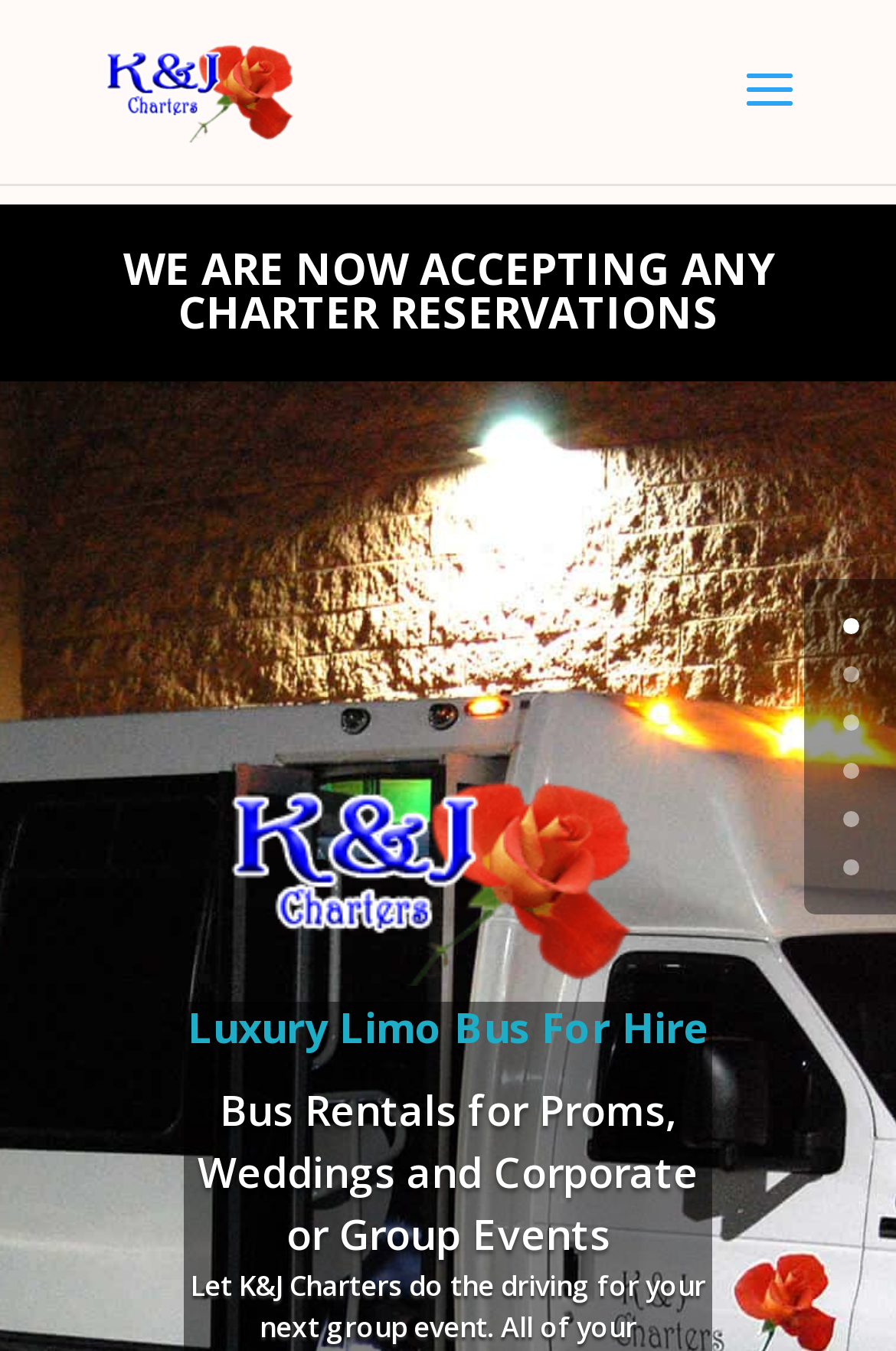What type of services does K&J Charters offer?
Give a thorough and detailed response to the question.

Based on the webpage, I can see that K&J Charters offers charter limousine bus services for various events such as proms, weddings, group and corporate events, as well as executive limousine services.